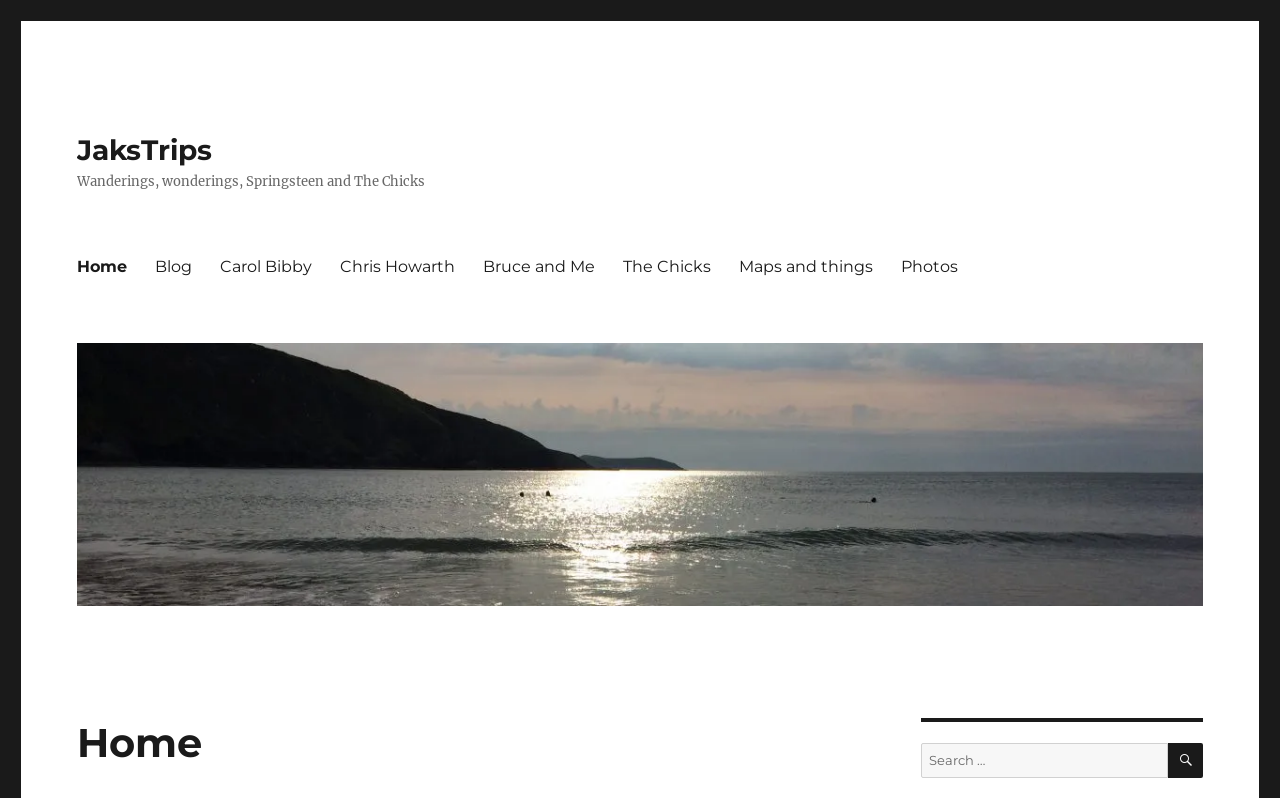Given the description "Carol Bibby", provide the bounding box coordinates of the corresponding UI element.

[0.161, 0.307, 0.255, 0.36]